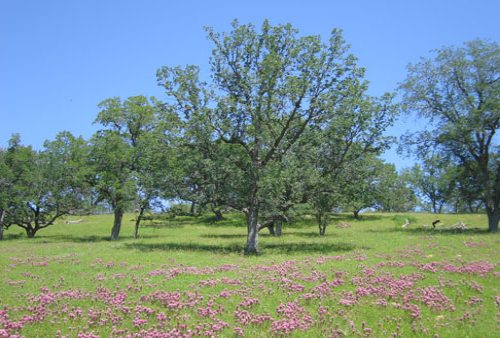Elaborate on the image by describing it in detail.

The image captures a vibrant spring scene characterized by a lush green landscape adorned with clusters of pink wildflowers. In the foreground, a field of these wildflowers spreads across the ground, creating a beautiful contrast against the rich green grass. Scattered throughout the scene are several tall trees, their branches full and leafy, casting dappled shadows on the ground below. The clear blue sky above enhances the cheerful ambiance, making it an idyllic representation of springtime in the foothills, where nature is in full bloom. This picturesque setting evokes a sense of tranquility and the beauty of the natural world awakening after winter.